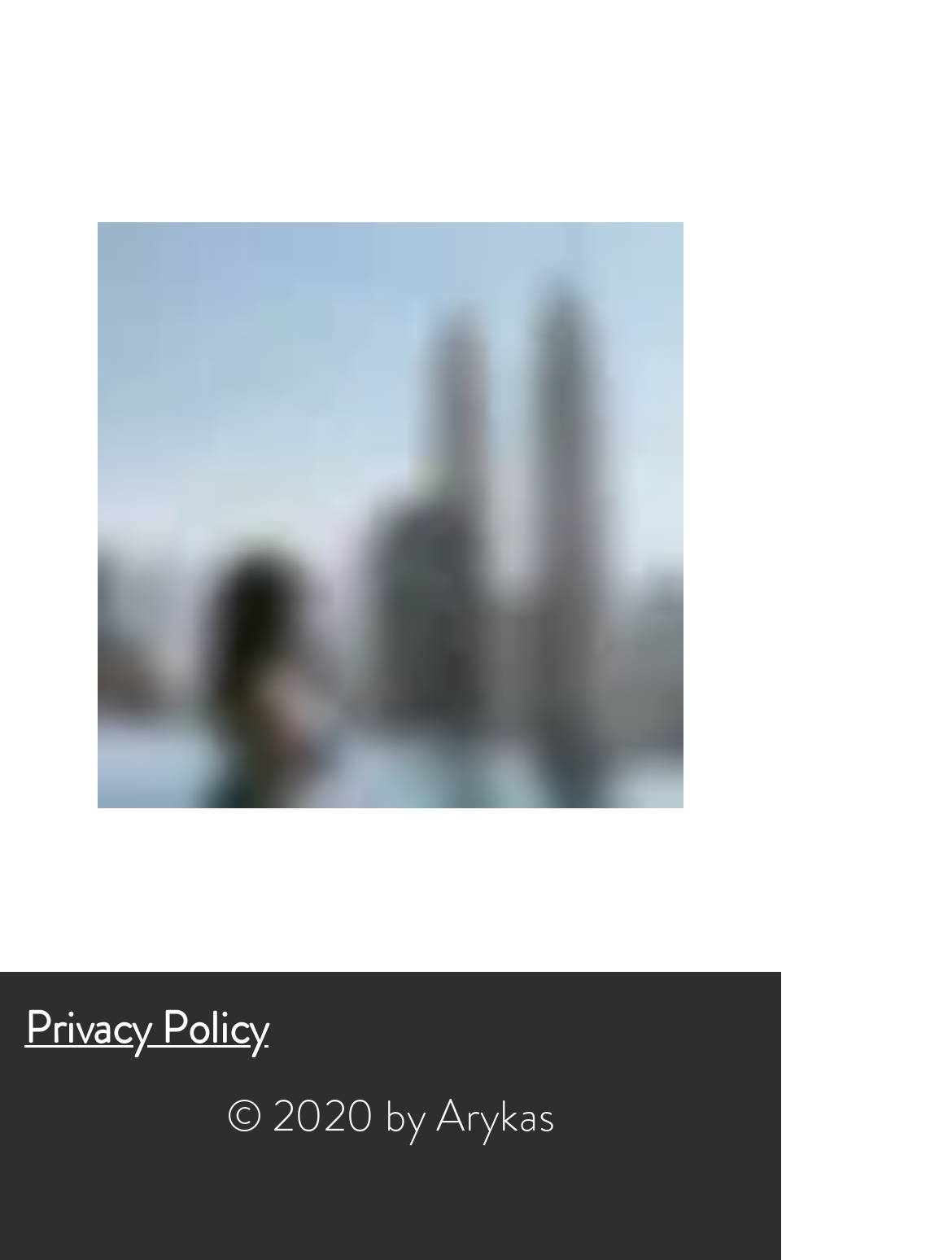How many social media links are in the social bar?
Answer the question with a single word or phrase derived from the image.

2